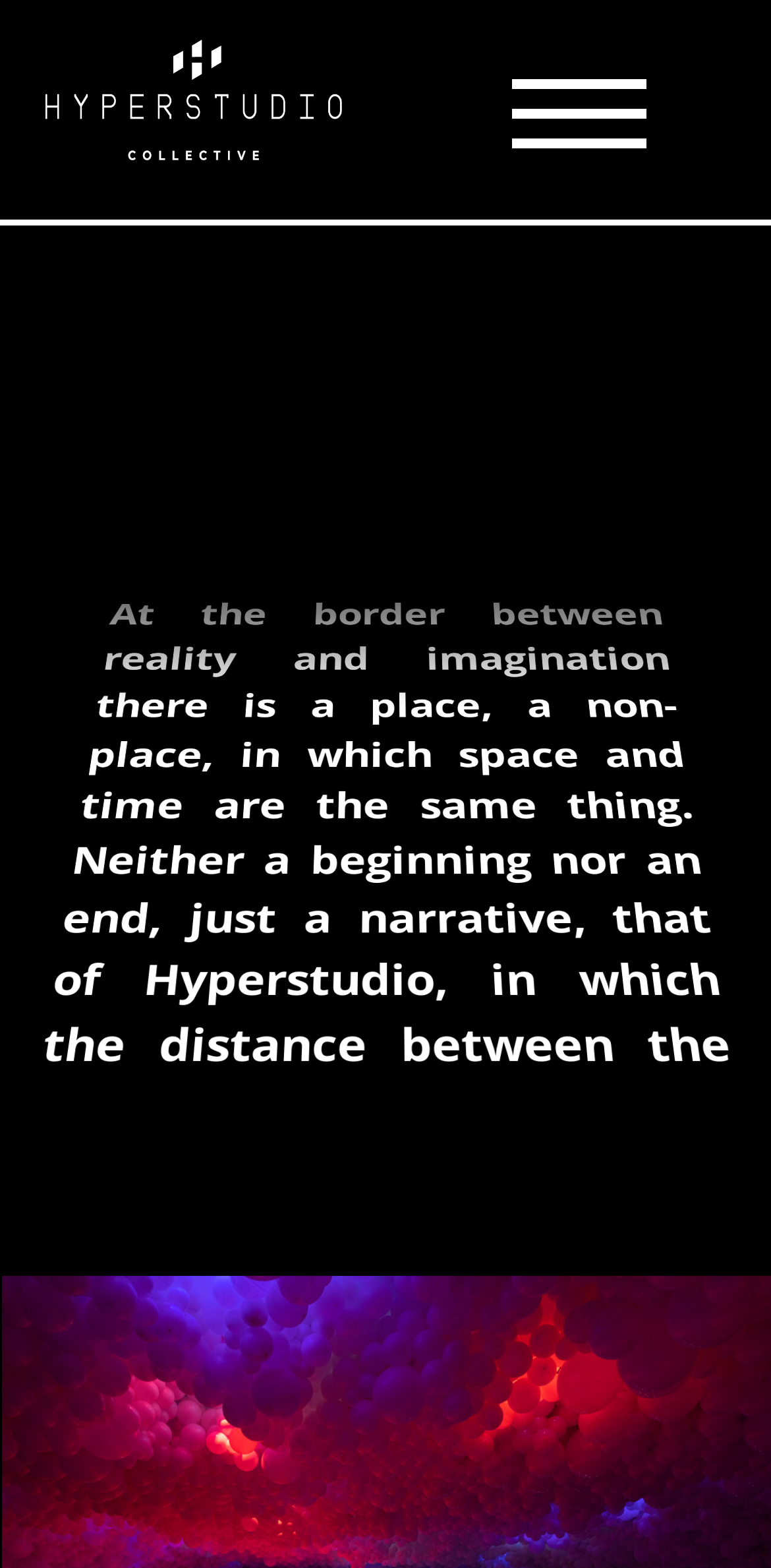Identify the title of the webpage and provide its text content.

HYPER STUDIO
COLLECTIVE